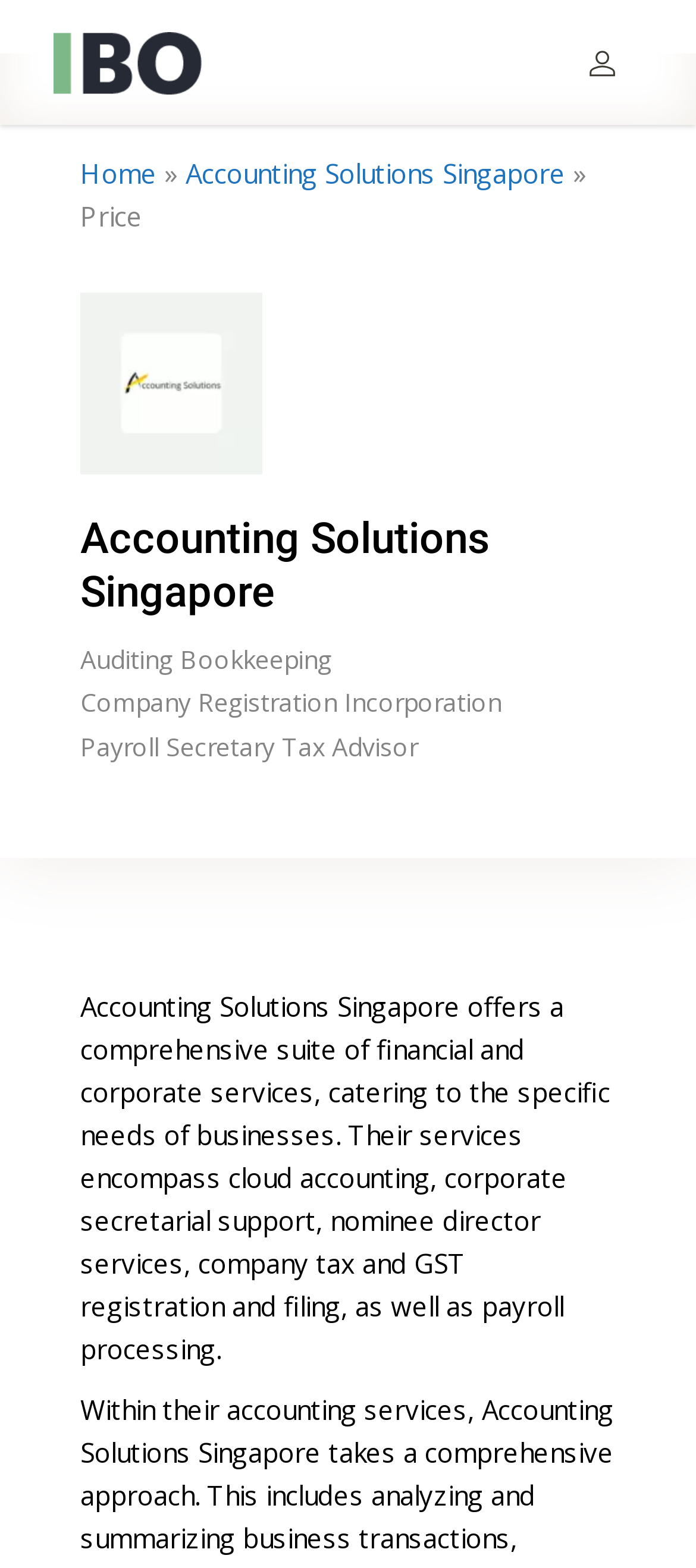Determine the main heading text of the webpage.

Accounting Solutions Singapore